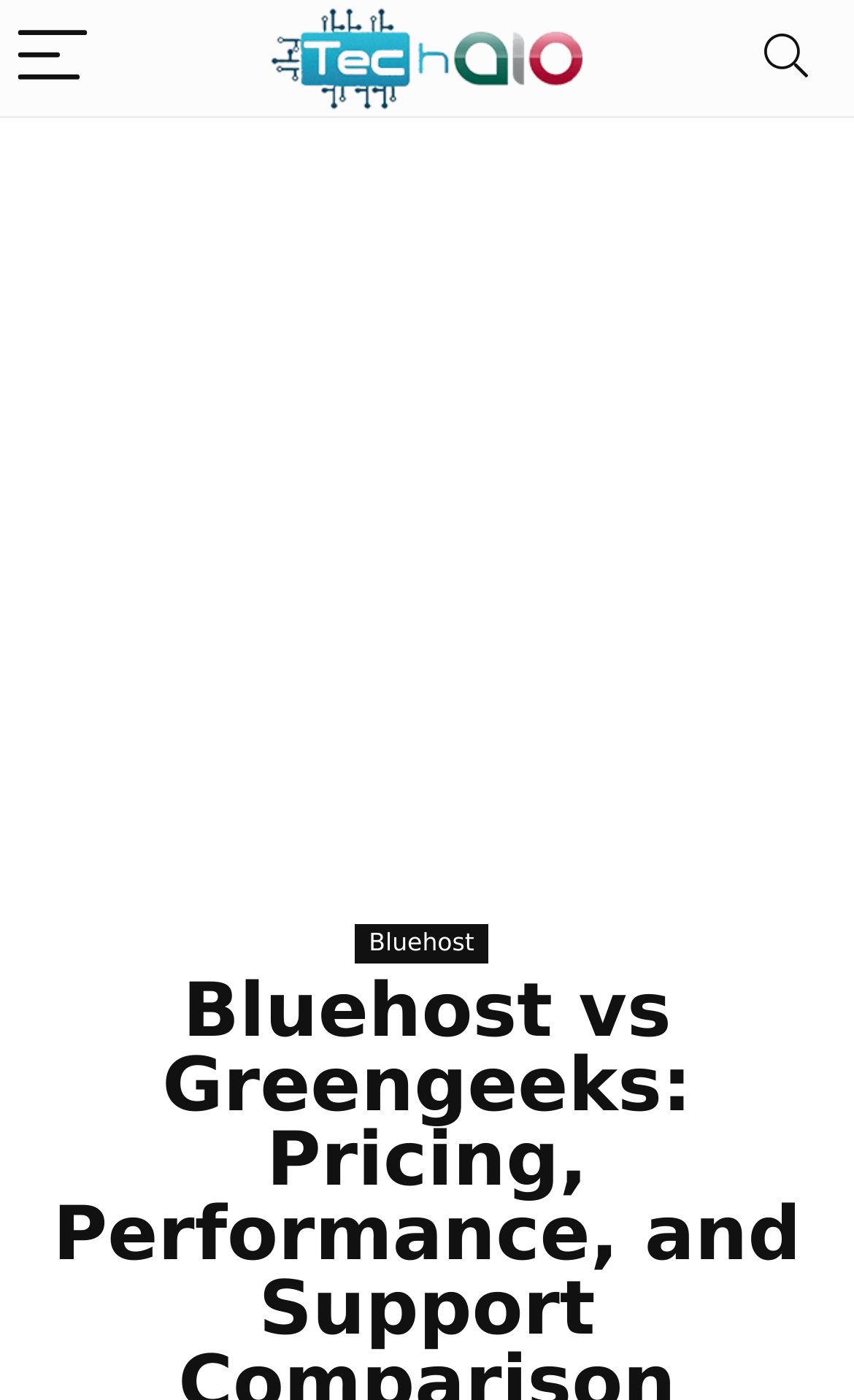Detail the various sections and features of the webpage.

The webpage is a comparison page between Bluehost and Greengeeks, with a focus on pricing, performance, and support. At the top left corner, there is a menu button labeled "Menu". Next to it, there are two images, one being a logo and the other being an image with the text "Tech All In One". On the top right corner, there is a search button. 

Below the top navigation bar, there is a large advertisement iframe that spans the entire width of the page. 

Further down, there is a prominent link to Bluehost, positioned roughly in the middle of the page. The link is surrounded by text that provides a brief overview of Bluehost, mentioning that it is a leading web hosting provider with over 15 years of experience in the industry.